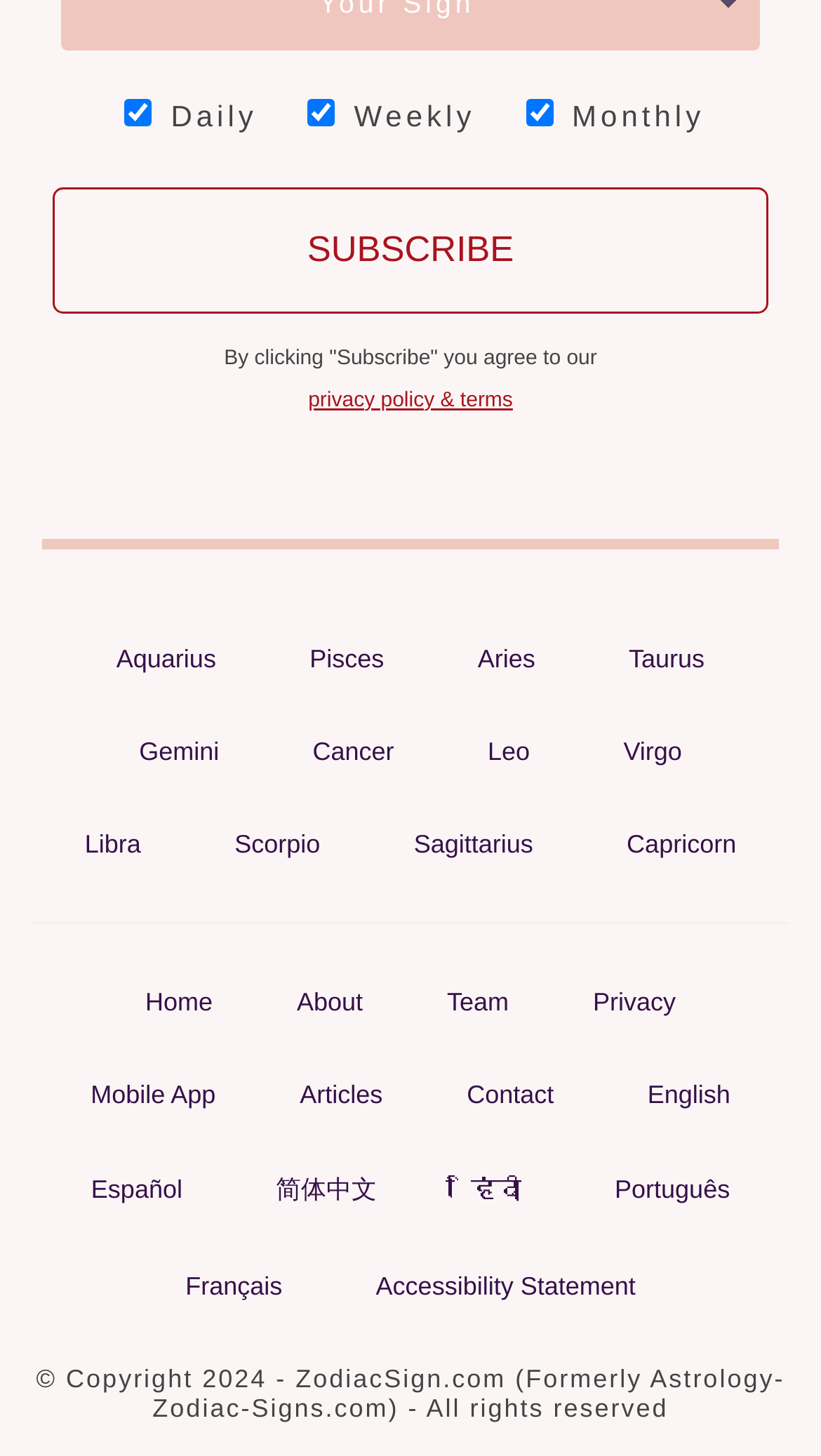Locate the bounding box of the UI element based on this description: "Accessibility Statement". Provide four float numbers between 0 and 1 as [left, top, right, bottom].

[0.432, 0.866, 0.8, 0.901]